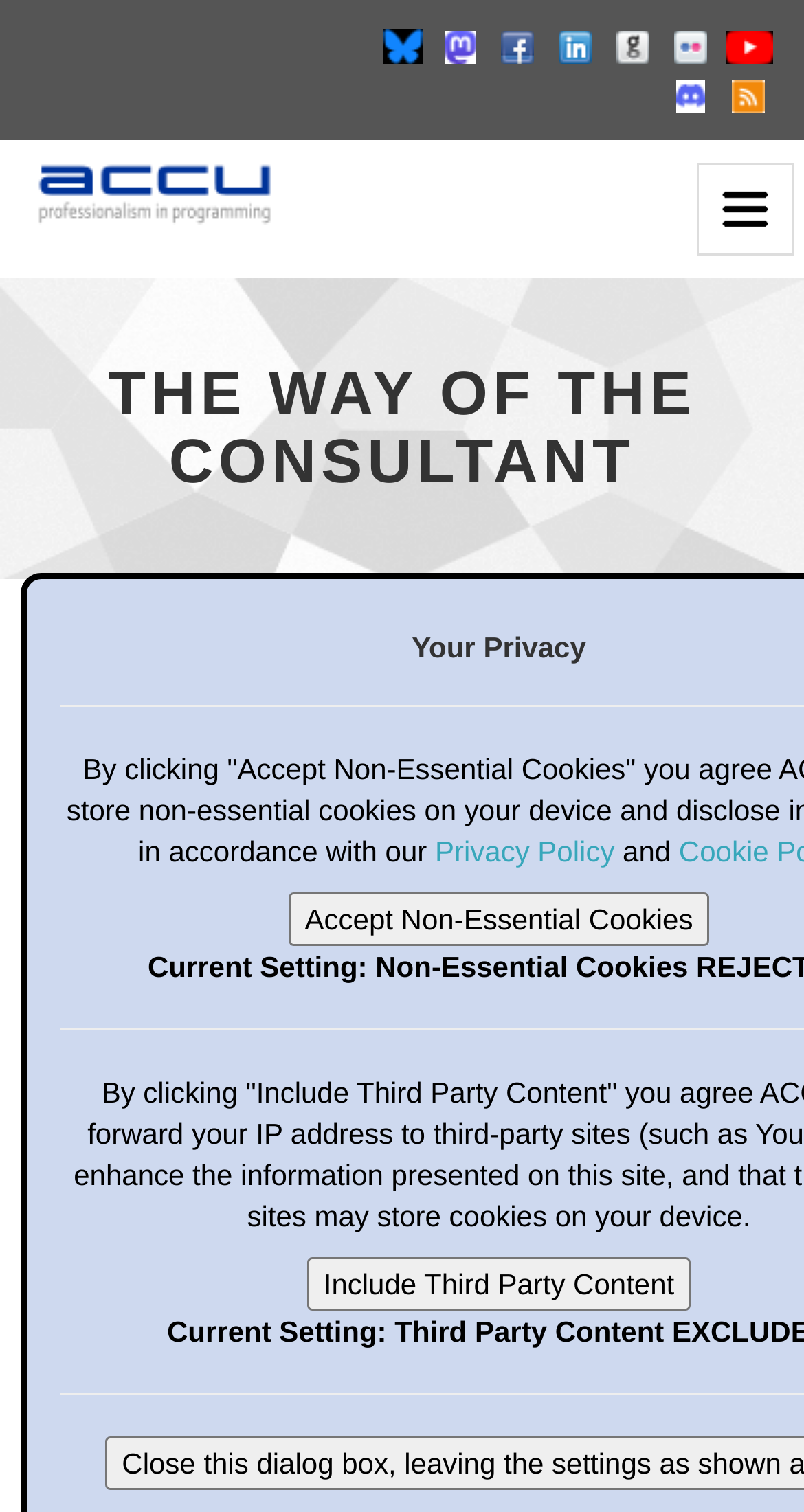Provide a single word or phrase to answer the given question: 
What is the topic of the article?

Effective communication